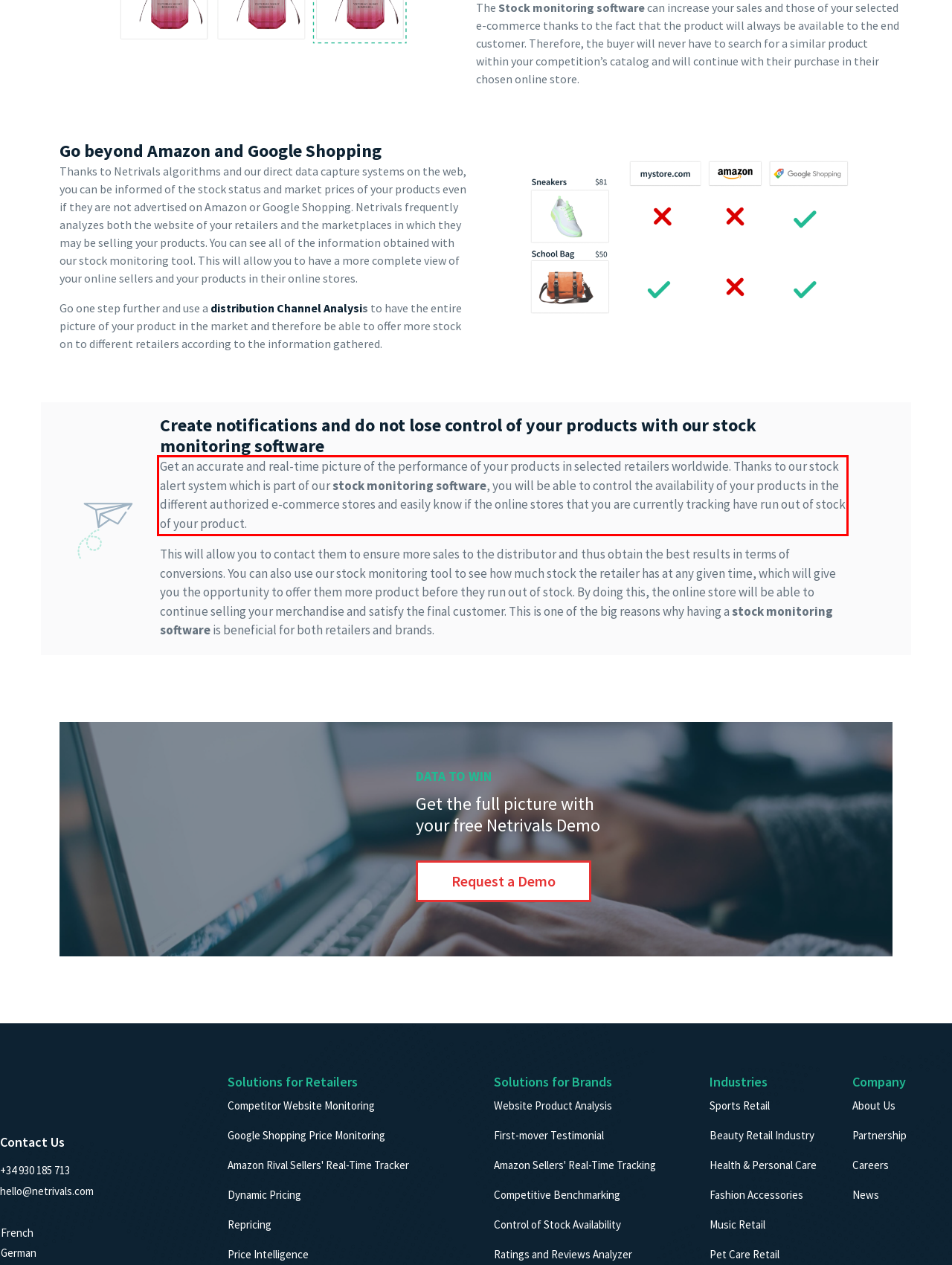Review the screenshot of the webpage and recognize the text inside the red rectangle bounding box. Provide the extracted text content.

Get an accurate and real-time picture of the performance of your products in selected retailers worldwide. Thanks to our stock alert system which is part of our stock monitoring software, you will be able to control the availability of your products in the different authorized e-commerce stores and easily know if the online stores that you are currently tracking have run out of stock of your product.